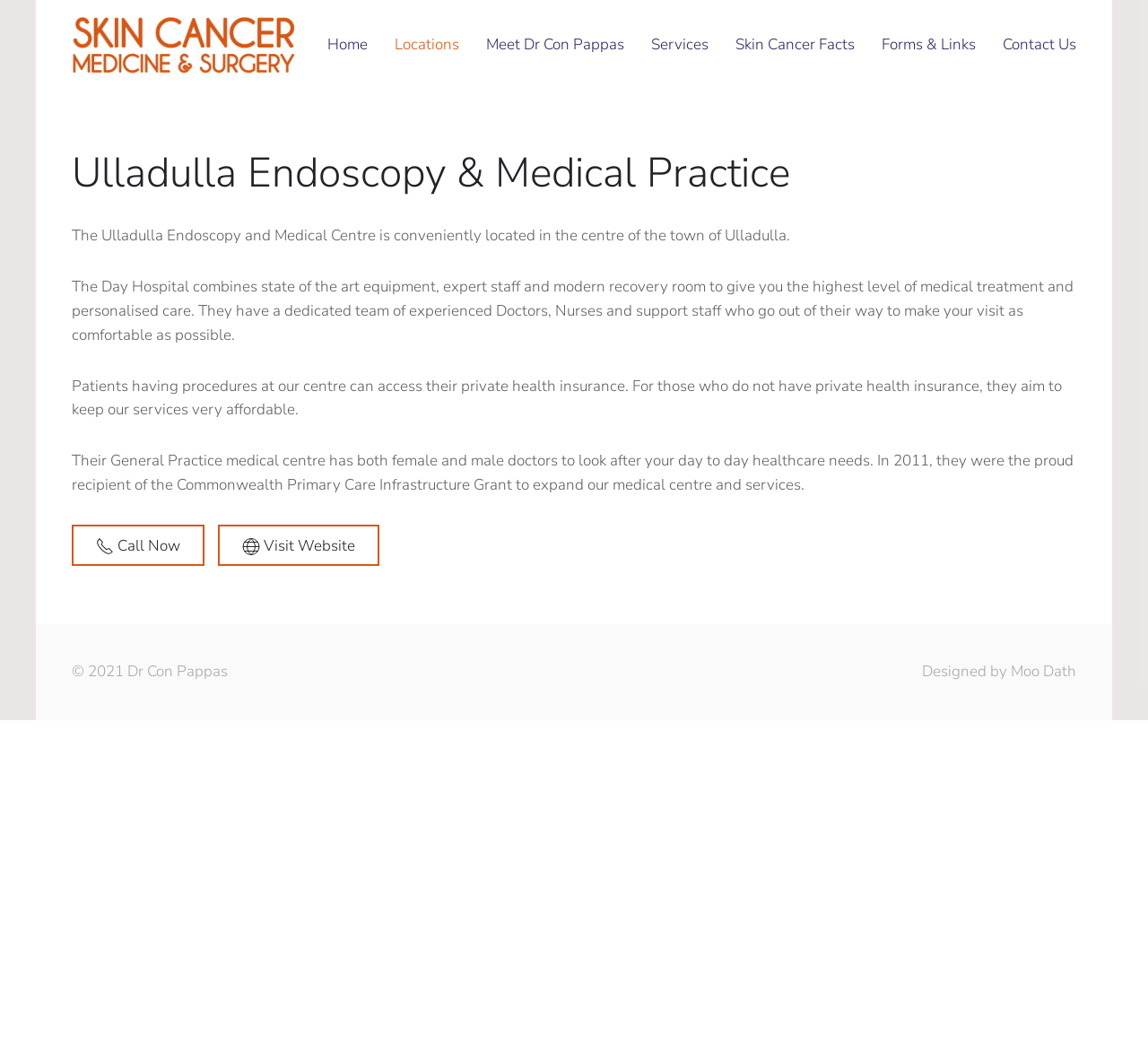What is the purpose of the Day Hospital?
Look at the screenshot and respond with a single word or phrase.

To provide medical treatment and care